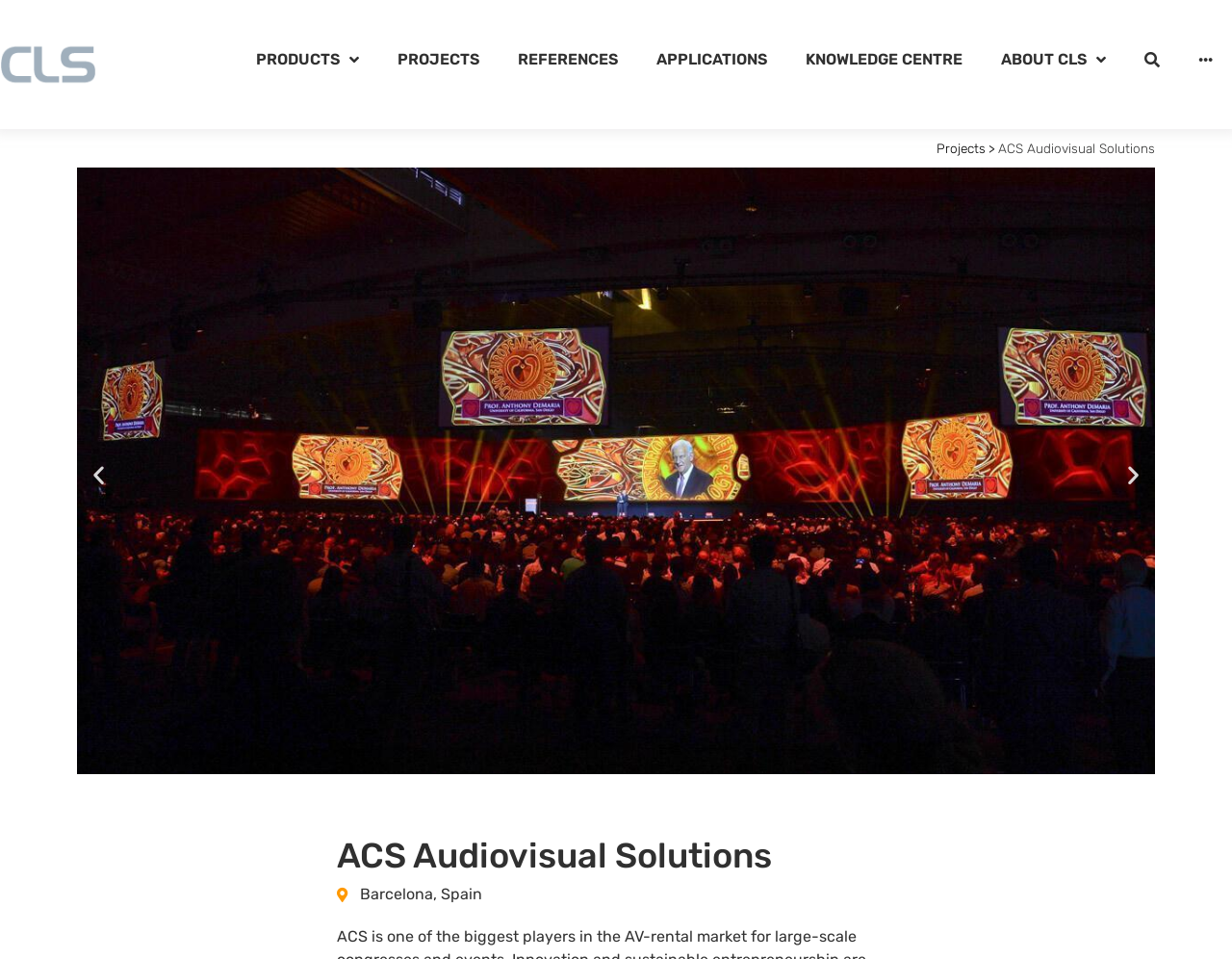Answer in one word or a short phrase: 
What is the location of the company?

Barcelona, Spain